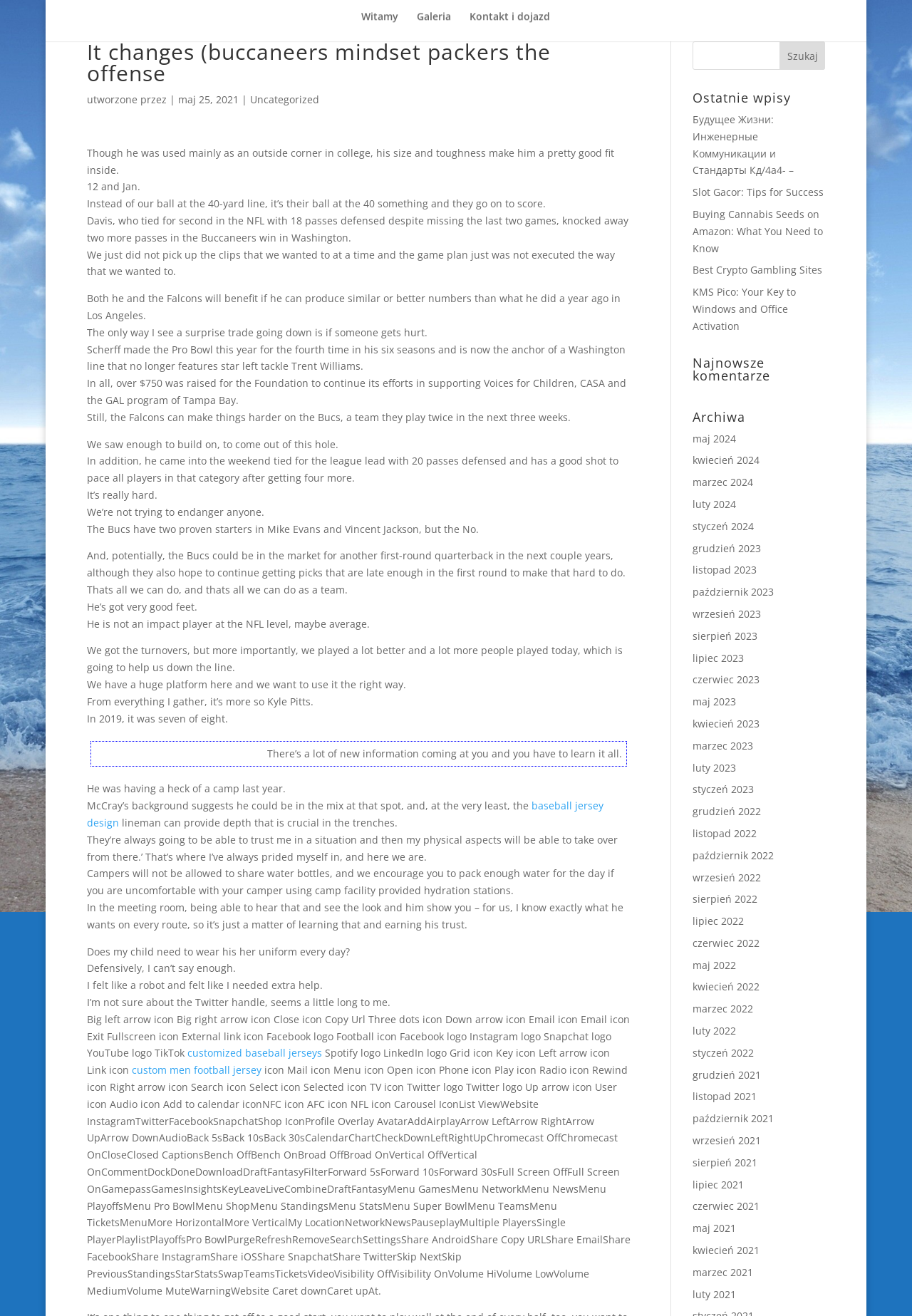Please find the bounding box coordinates for the clickable element needed to perform this instruction: "go to the archive of May 2024".

[0.759, 0.328, 0.807, 0.338]